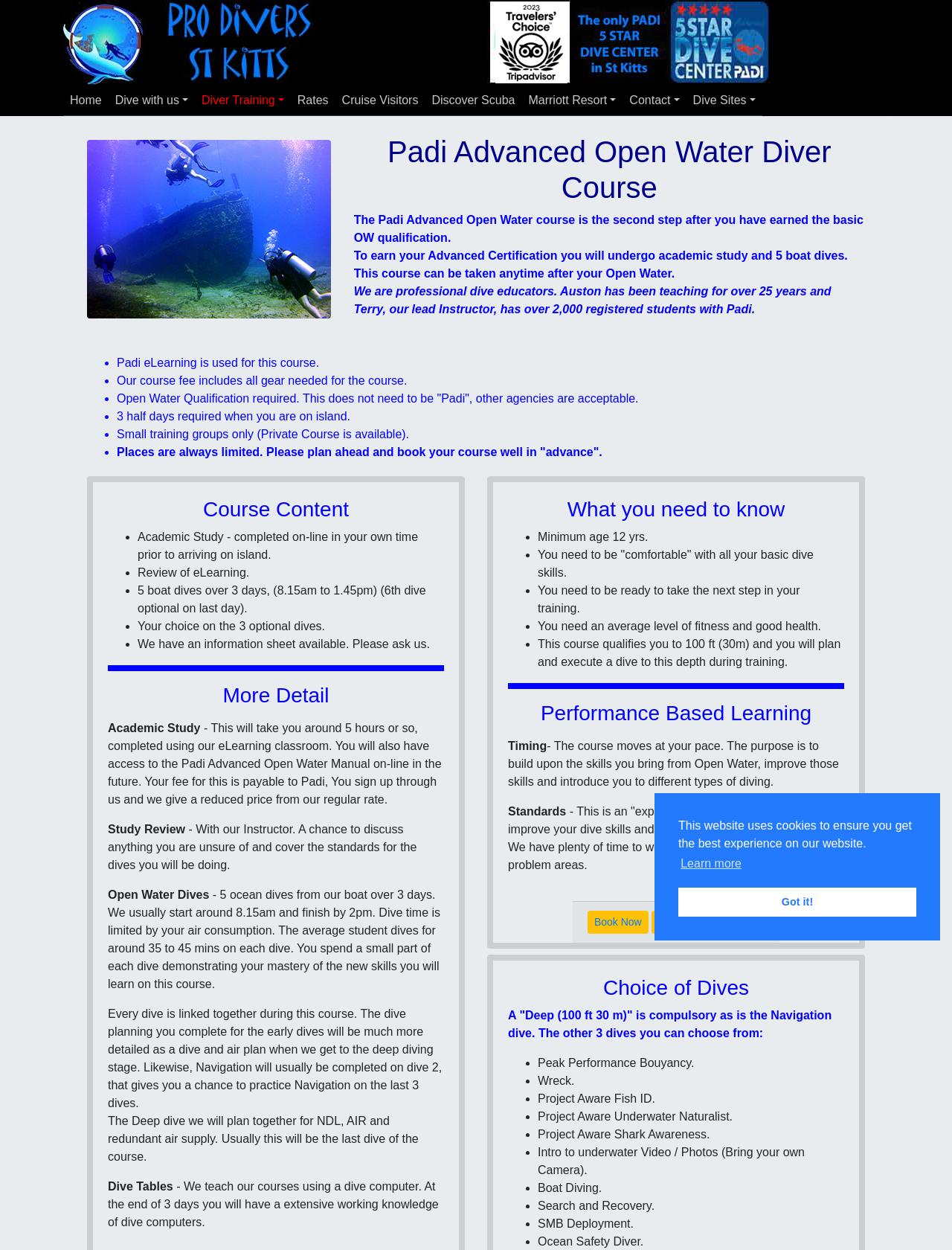Find the UI element described as: "Sign up for eLearning" and predict its bounding box coordinates. Ensure the coordinates are four float numbers between 0 and 1, [left, top, right, bottom].

[0.685, 0.729, 0.803, 0.747]